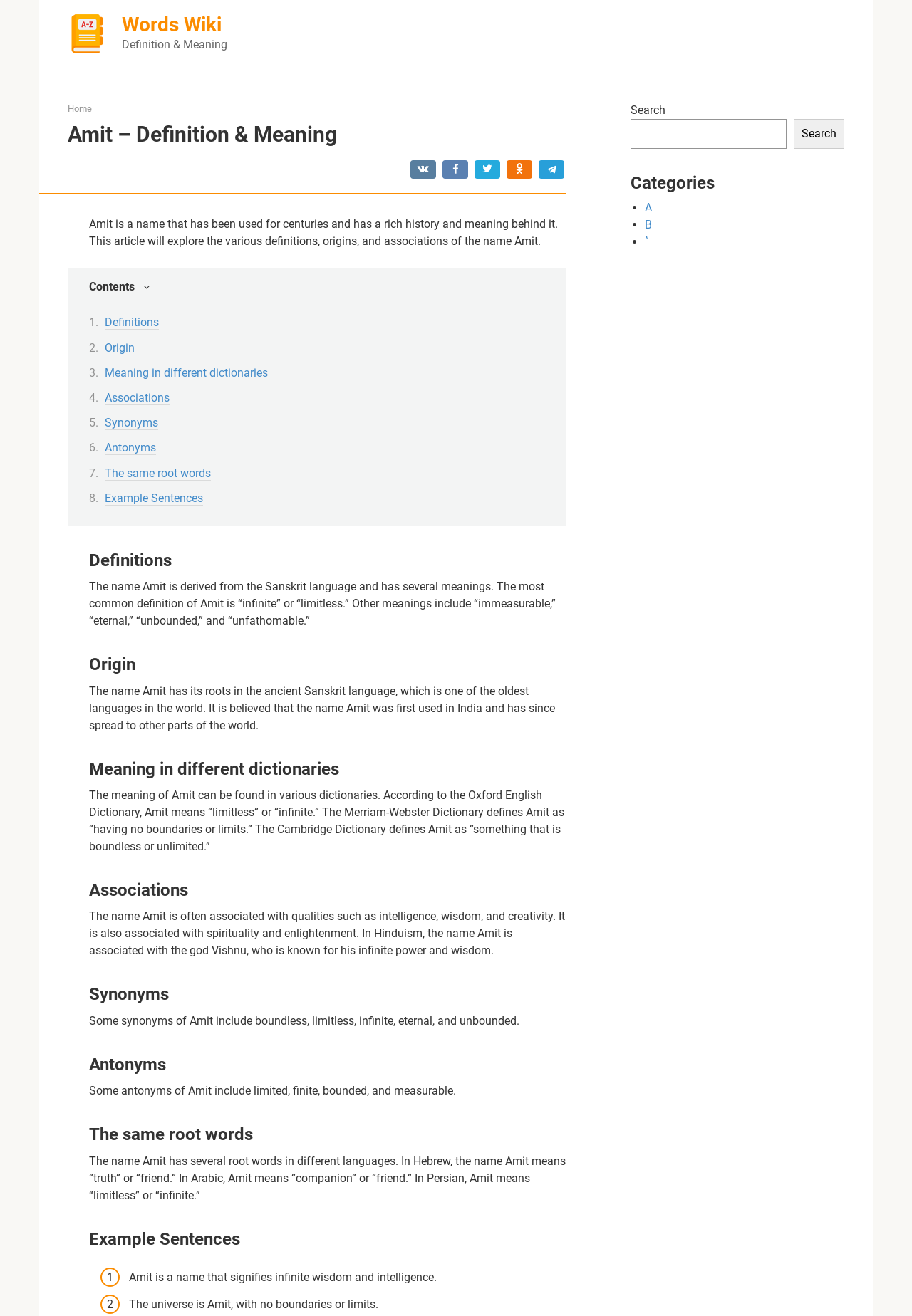How many example sentences are provided on the webpage?
We need a detailed and meticulous answer to the question.

The webpage provides two example sentences that illustrate the usage of the name Amit. The first sentence is 'Amit is a name that signifies infinite wisdom and intelligence.' The second sentence is 'The universe is Amit, with no boundaries or limits.'